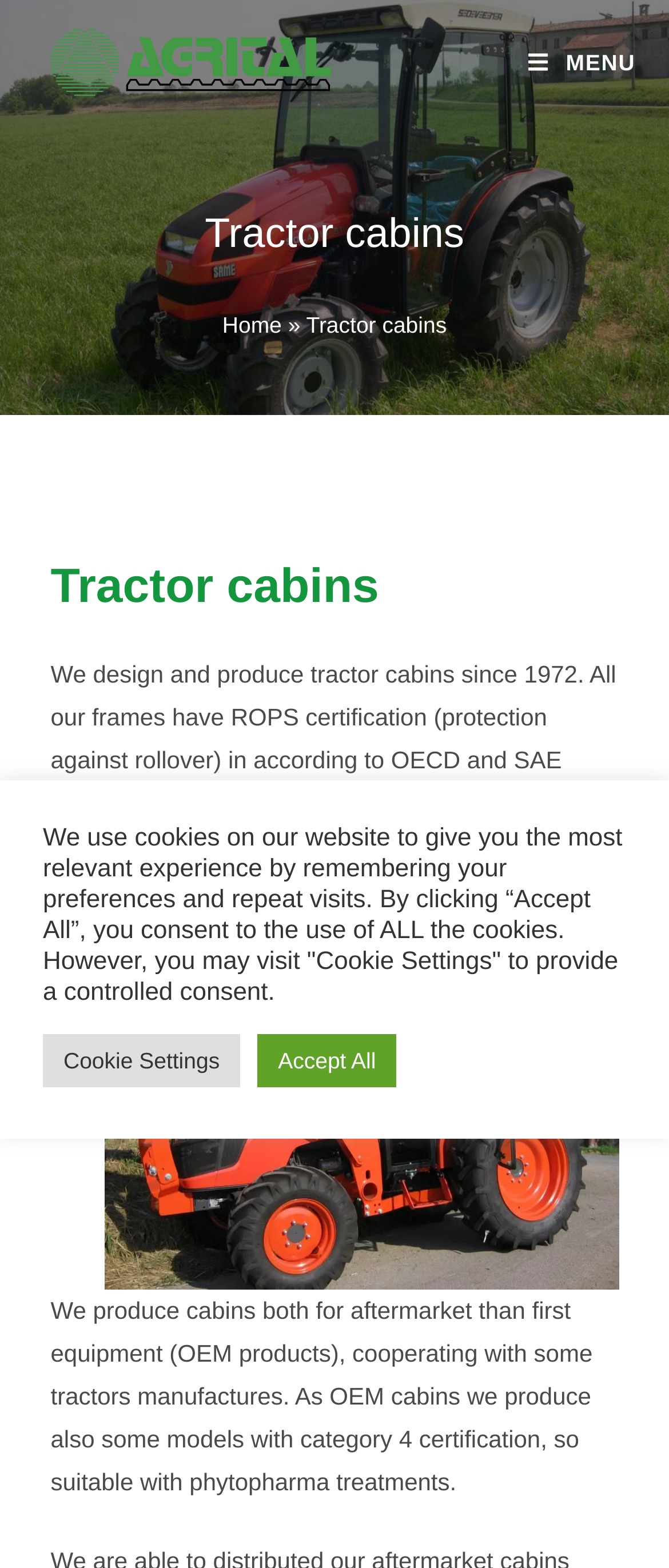What type of products does the company produce for tractor manufacturers?
Please use the image to provide an in-depth answer to the question.

The text on the webpage mentions that the company produces cabins both for aftermarket and first equipment (OEM products), cooperating with some tractor manufacturers.